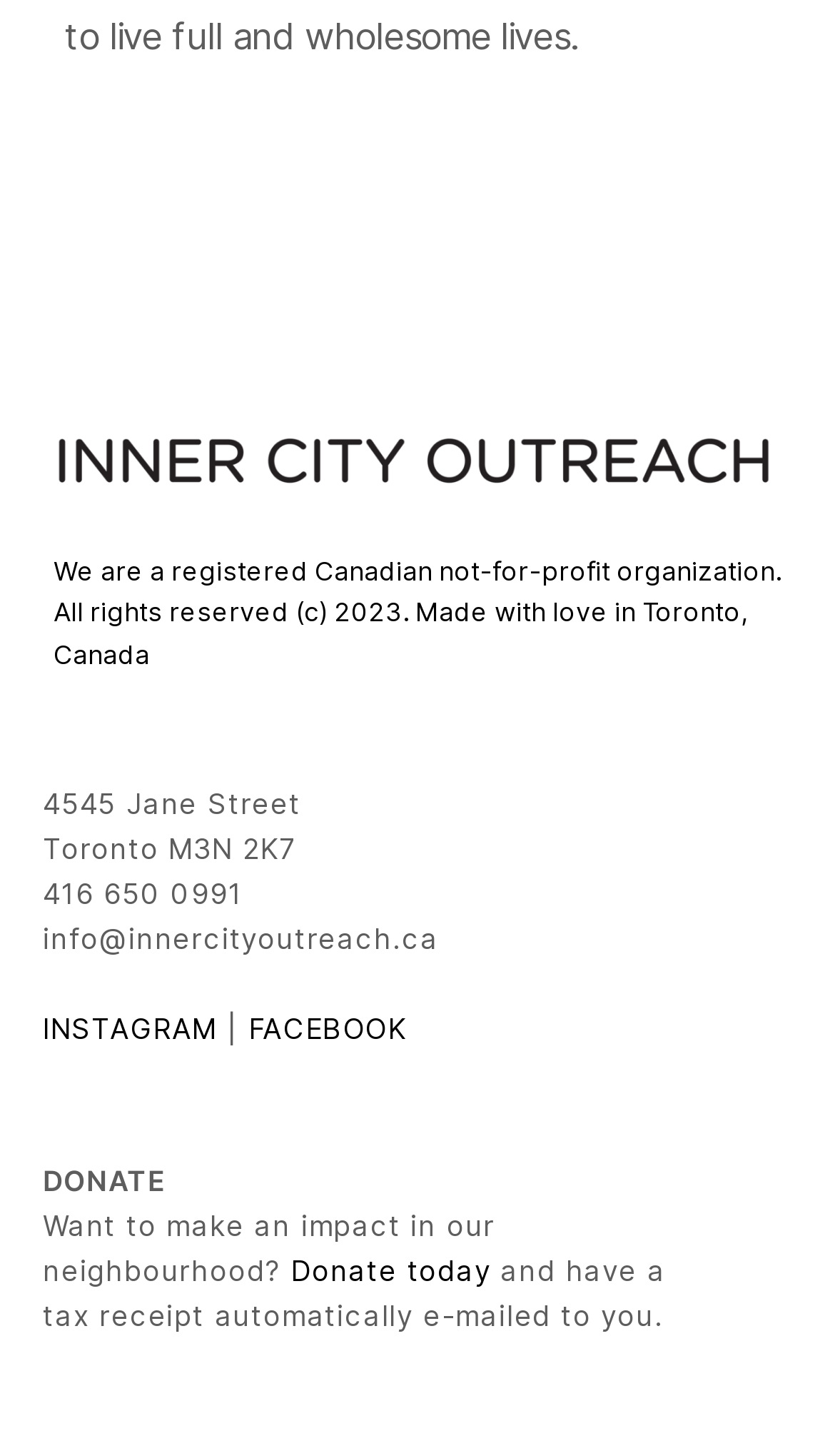What is the organization's address?
Identify the answer in the screenshot and reply with a single word or phrase.

4545 Jane Street, Toronto M3N 2K7